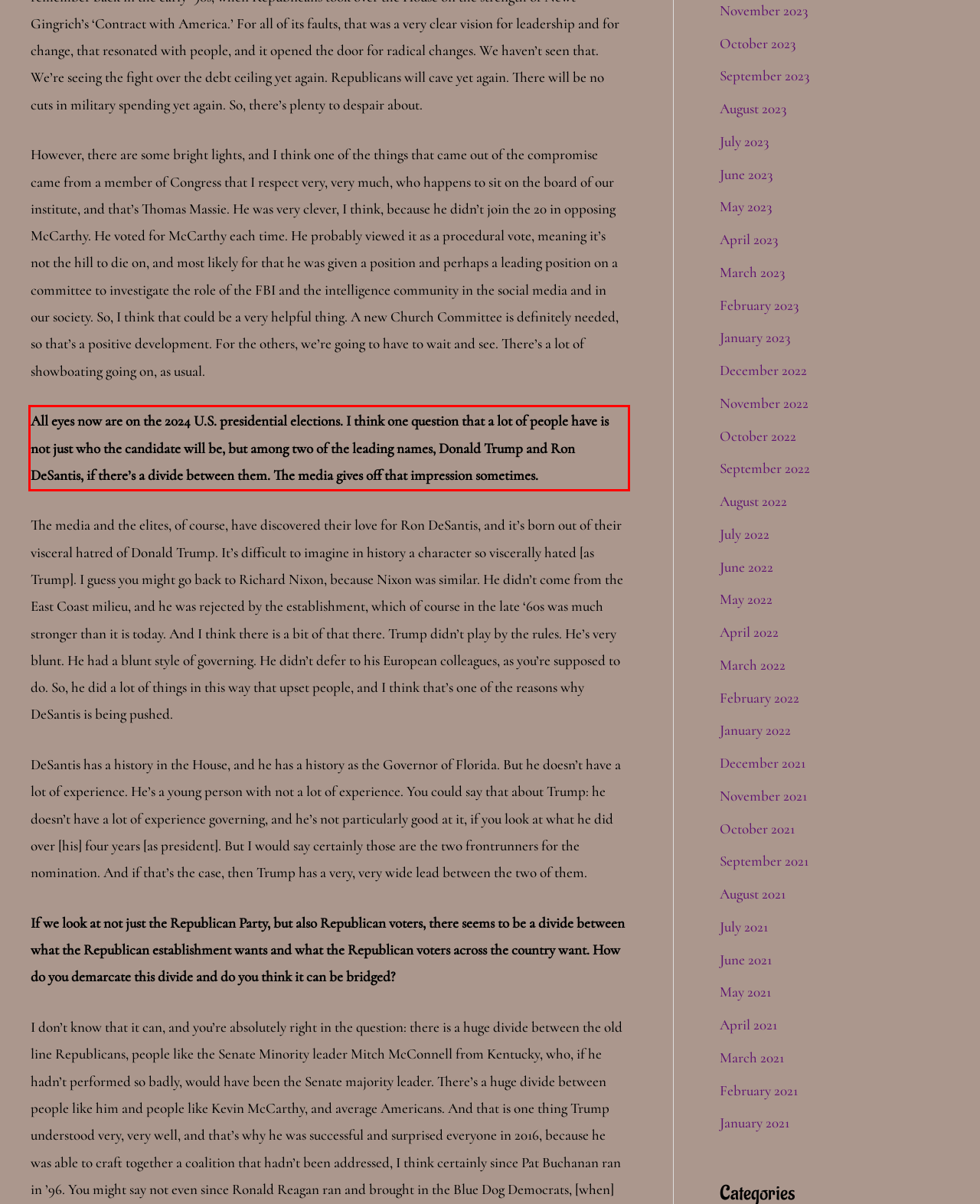Please use OCR to extract the text content from the red bounding box in the provided webpage screenshot.

All eyes now are on the 2024 U.S. presidential elections. I think one question that a lot of people have is not just who the candidate will be, but among two of the leading names, Donald Trump and Ron DeSantis, if there’s a divide between them. The media gives off that impression sometimes.